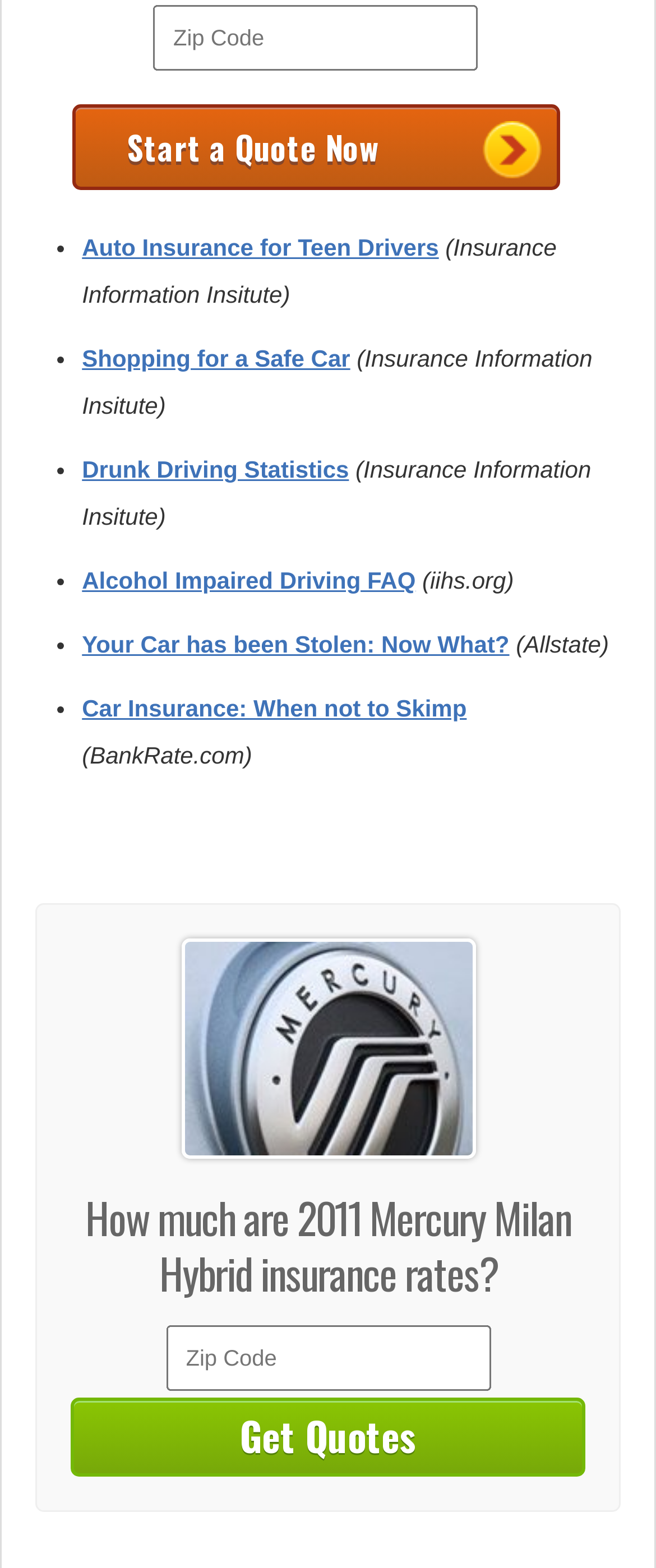Specify the bounding box coordinates of the element's region that should be clicked to achieve the following instruction: "Read about auto insurance for teen drivers". The bounding box coordinates consist of four float numbers between 0 and 1, in the format [left, top, right, bottom].

[0.125, 0.149, 0.669, 0.166]